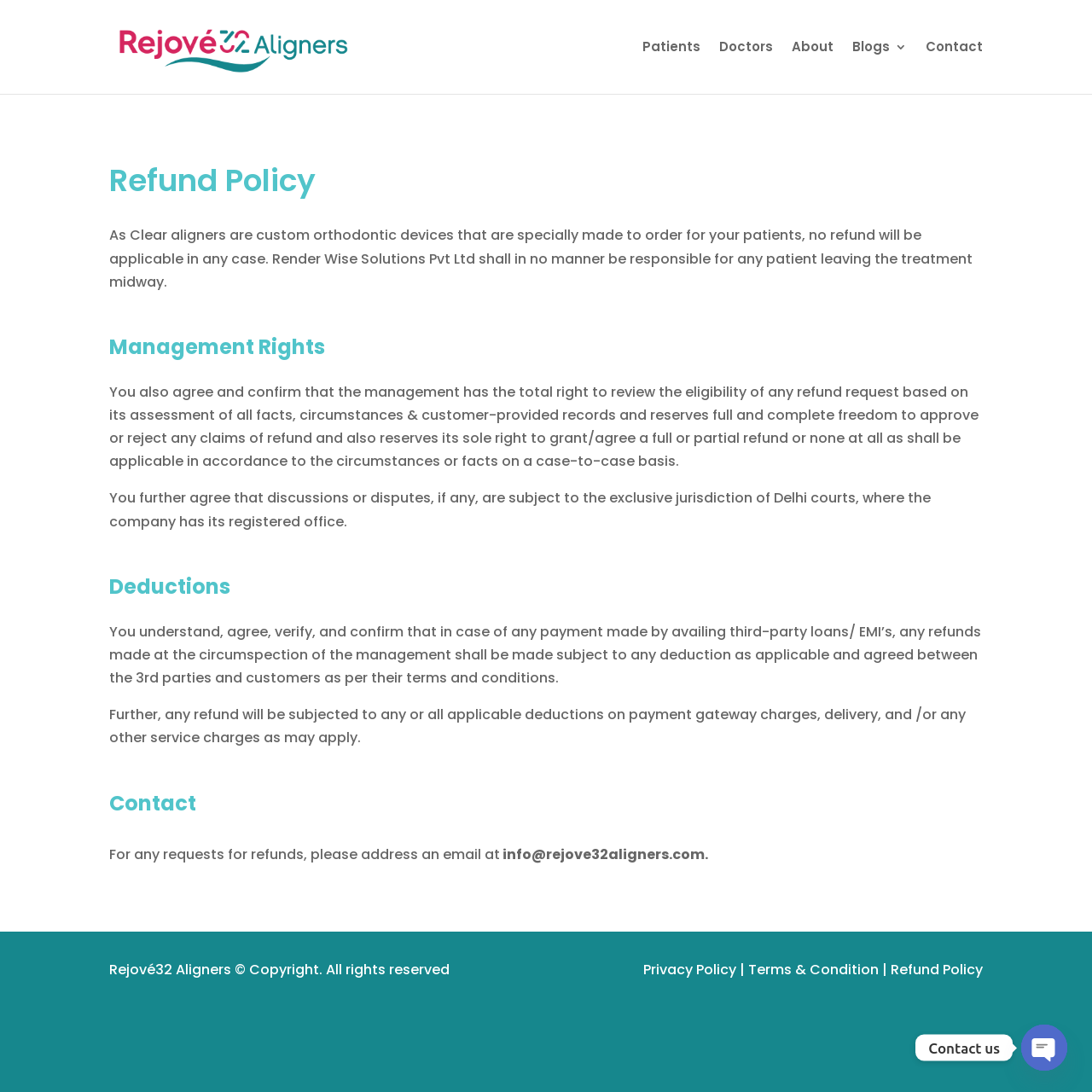Please provide the bounding box coordinates for the element that needs to be clicked to perform the instruction: "Click on Whatsapp". The coordinates must consist of four float numbers between 0 and 1, formatted as [left, top, right, bottom].

[0.935, 0.938, 0.977, 0.98]